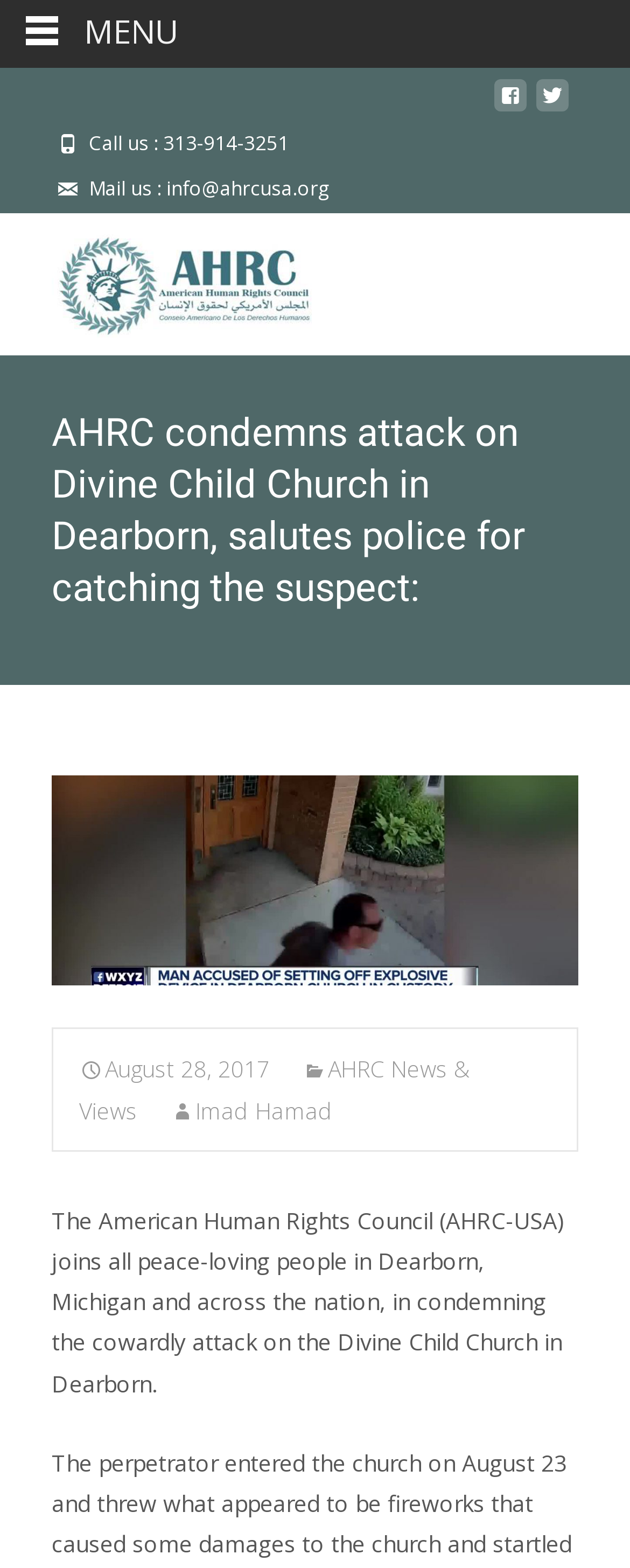Bounding box coordinates must be specified in the format (top-left x, top-left y, bottom-right x, bottom-right y). All values should be floating point numbers between 0 and 1. What are the bounding box coordinates of the UI element described as: Imad Hamad

[0.269, 0.698, 0.528, 0.718]